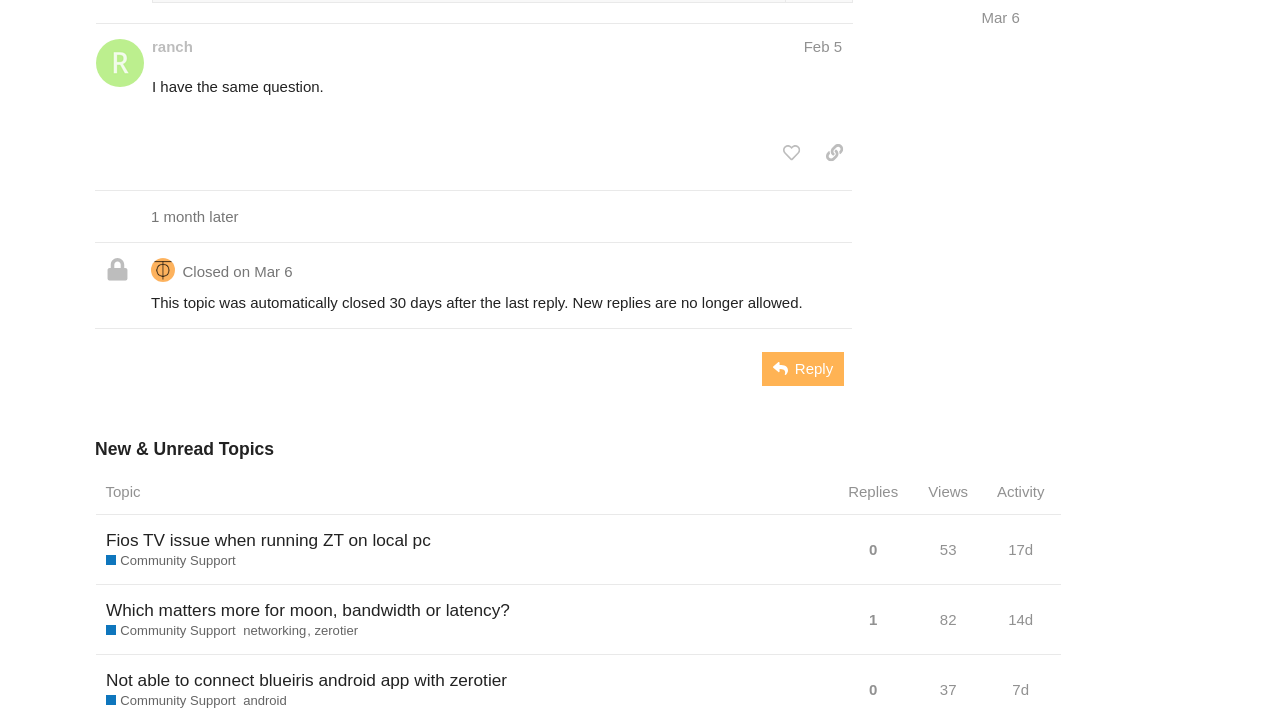From the webpage screenshot, identify the region described by title="like this post". Provide the bounding box coordinates as (top-left x, top-left y, bottom-right x, bottom-right y), with each value being a floating point number between 0 and 1.

[0.604, 0.189, 0.633, 0.237]